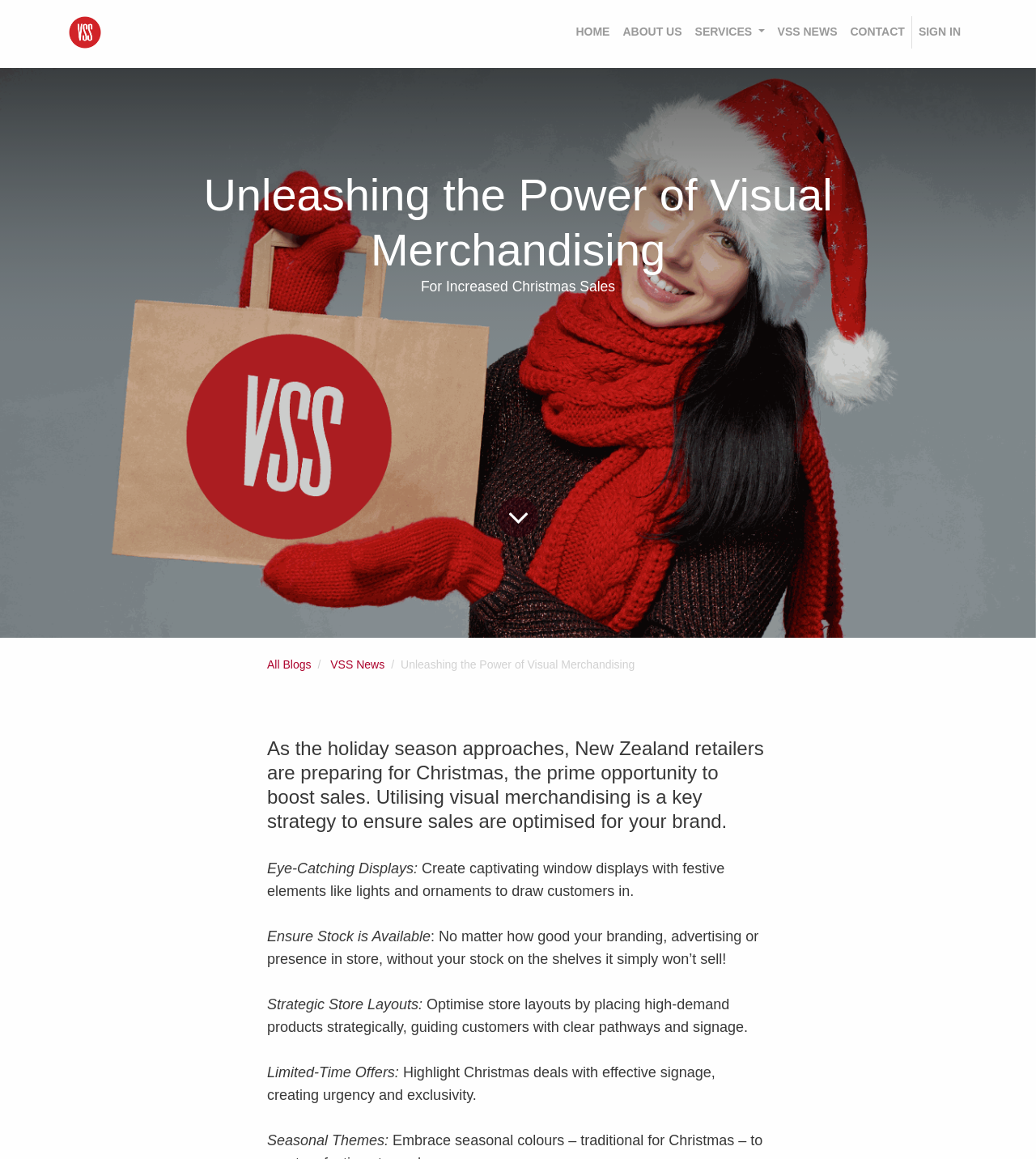Identify the bounding box coordinates of the region that needs to be clicked to carry out this instruction: "Go to the HOME page". Provide these coordinates as four float numbers ranging from 0 to 1, i.e., [left, top, right, bottom].

[0.55, 0.014, 0.595, 0.042]